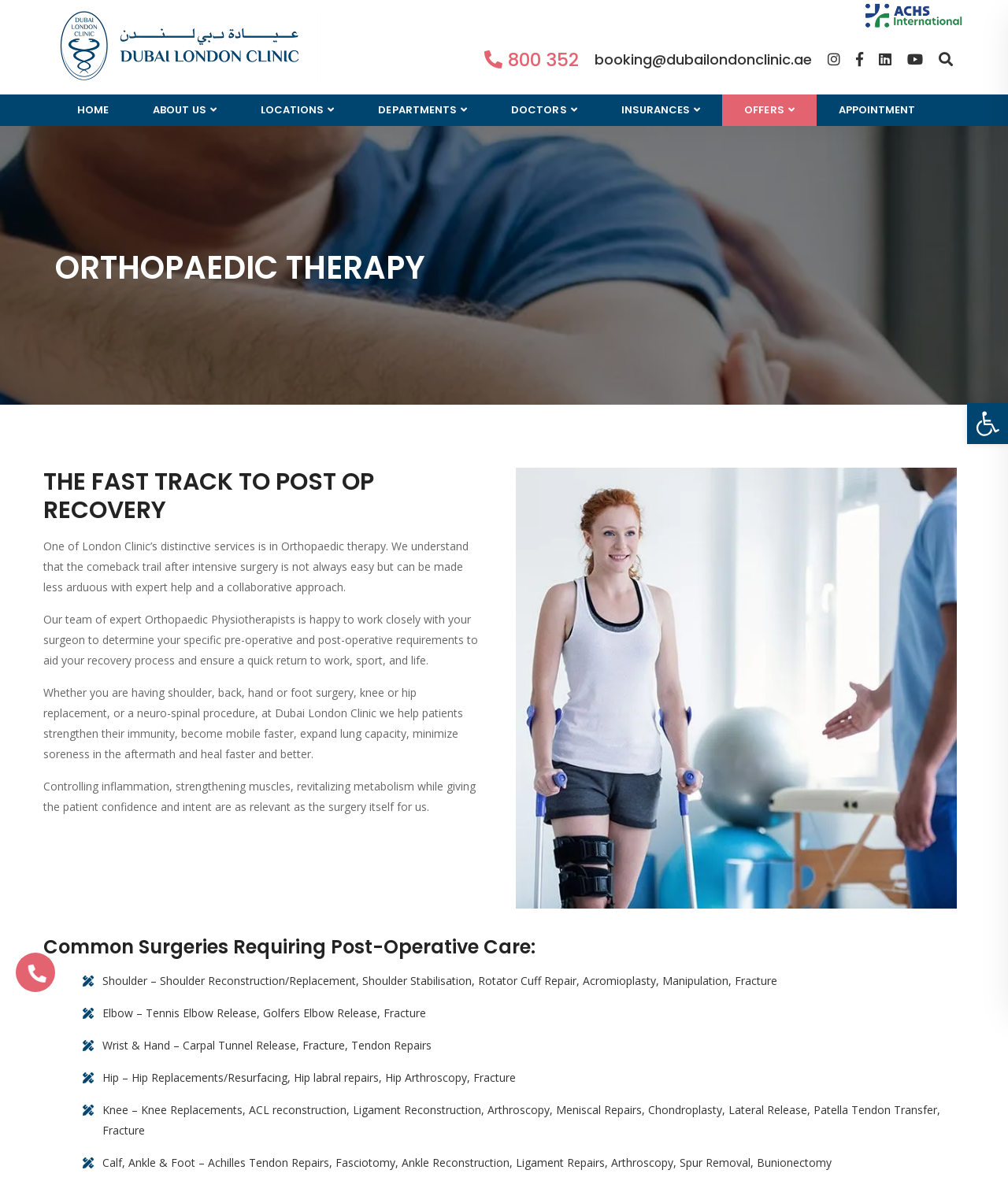What types of surgeries require post-operative care?
Answer the question using a single word or phrase, according to the image.

Shoulder, Elbow, Wrist & Hand, Hip, Knee, Calf, Ankle & Foot